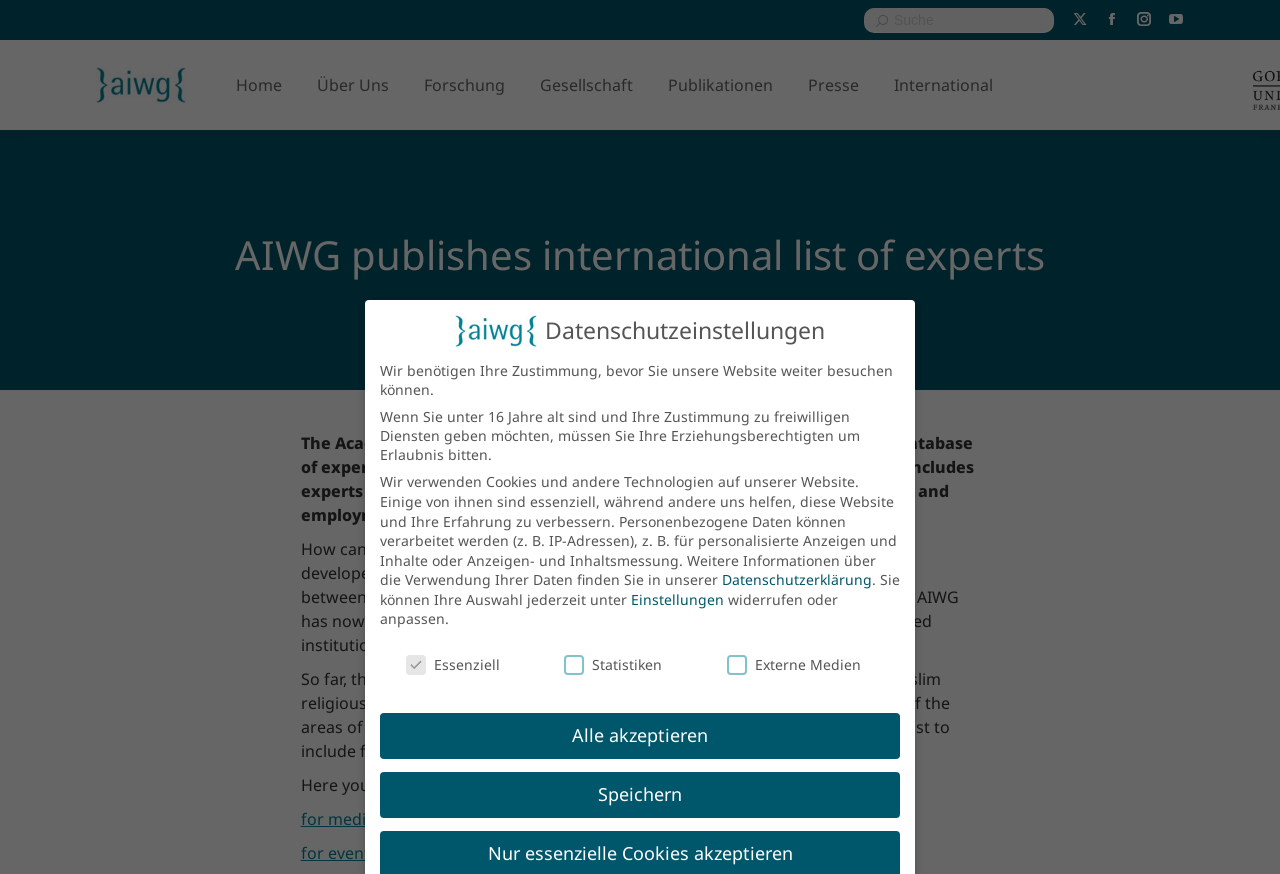Please answer the following question using a single word or phrase: 
What is the name of the organization that published the list of experts?

AIWG